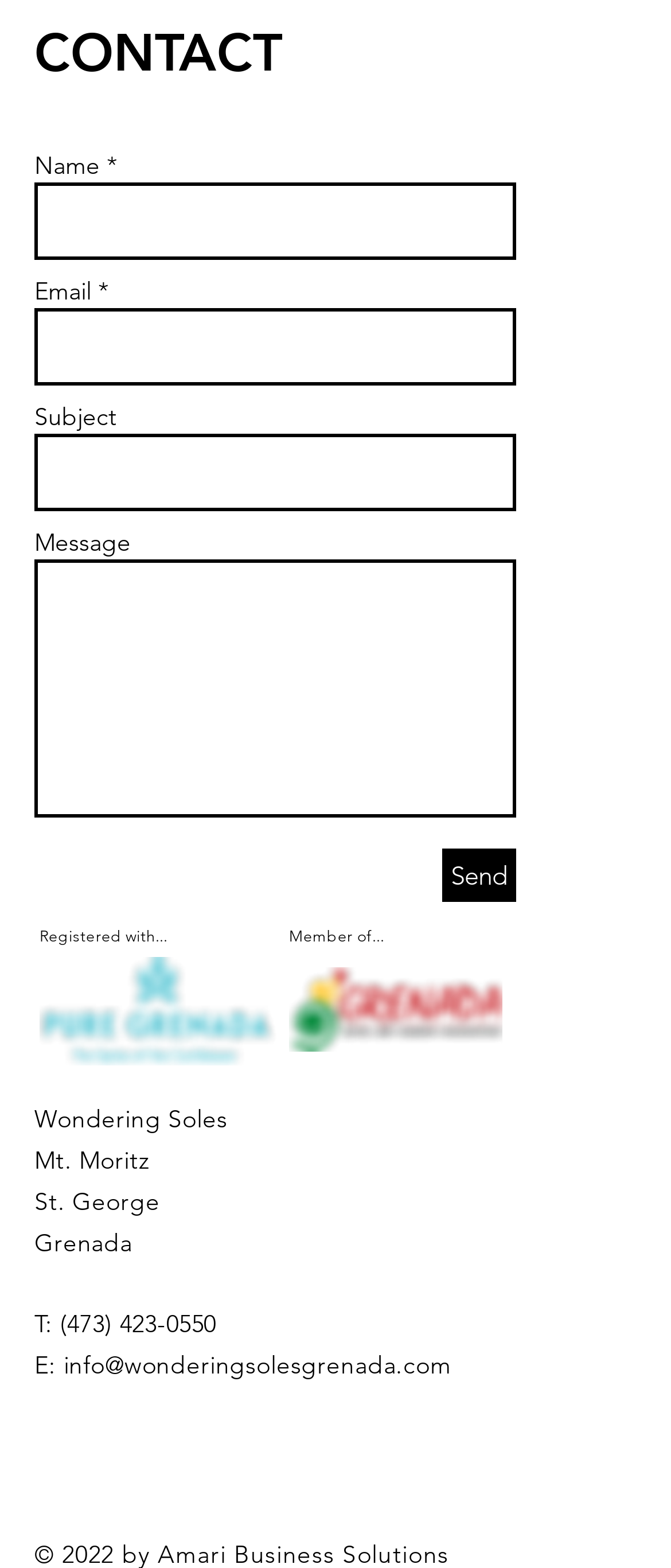Based on the element description "aria-label="Black TripAdvisor Icon"", predict the bounding box coordinates of the UI element.

[0.162, 0.931, 0.228, 0.959]